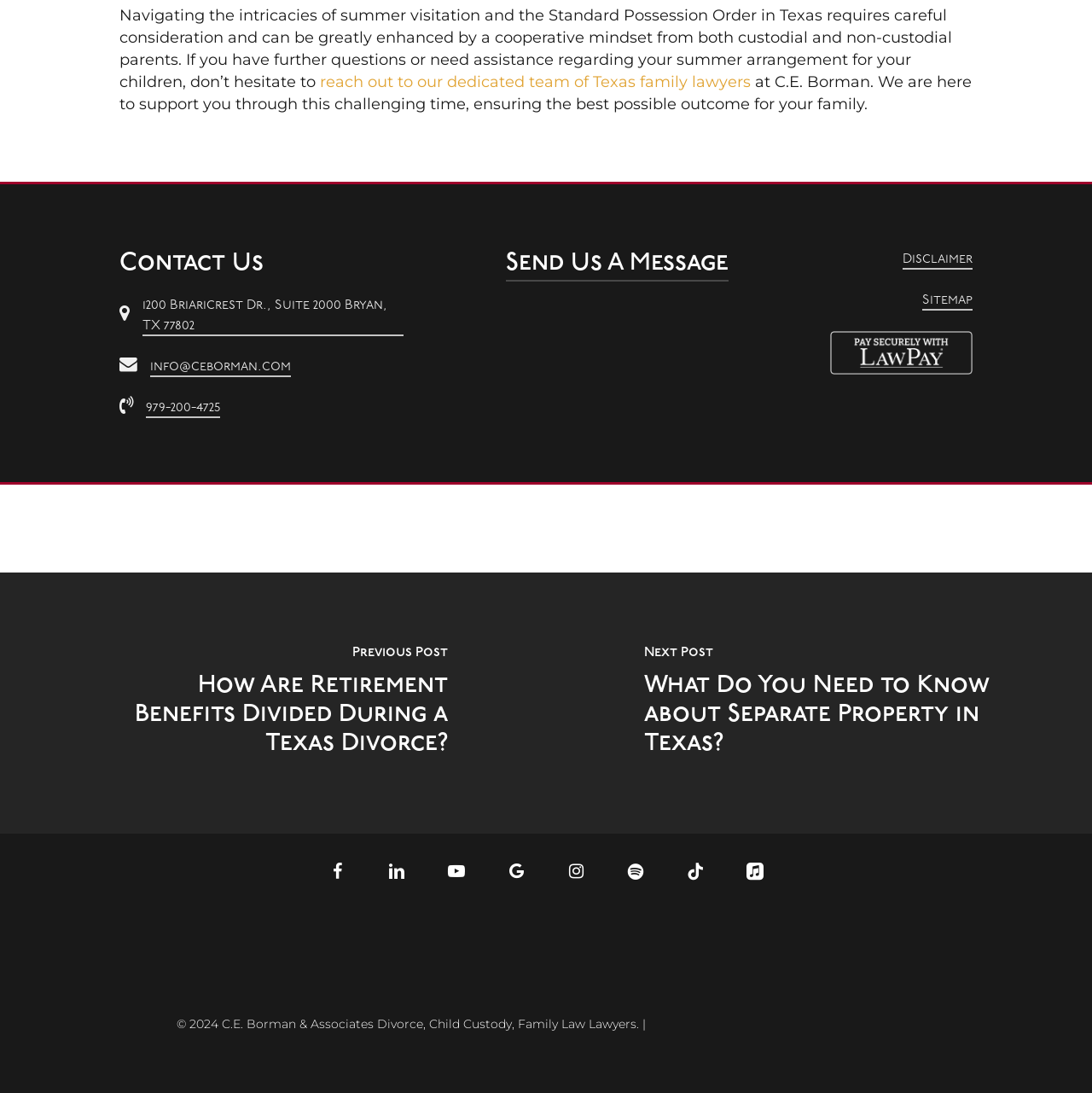What is the copyright information on the webpage?
Please respond to the question with a detailed and informative answer.

The webpage has a copyright notice at the bottom that reads '© 2024 C.E. Borman & Associates Divorce, Child Custody, Family Law Lawyers.'. This indicates that the content on the webpage is copyrighted by C.E. Borman & Associates.